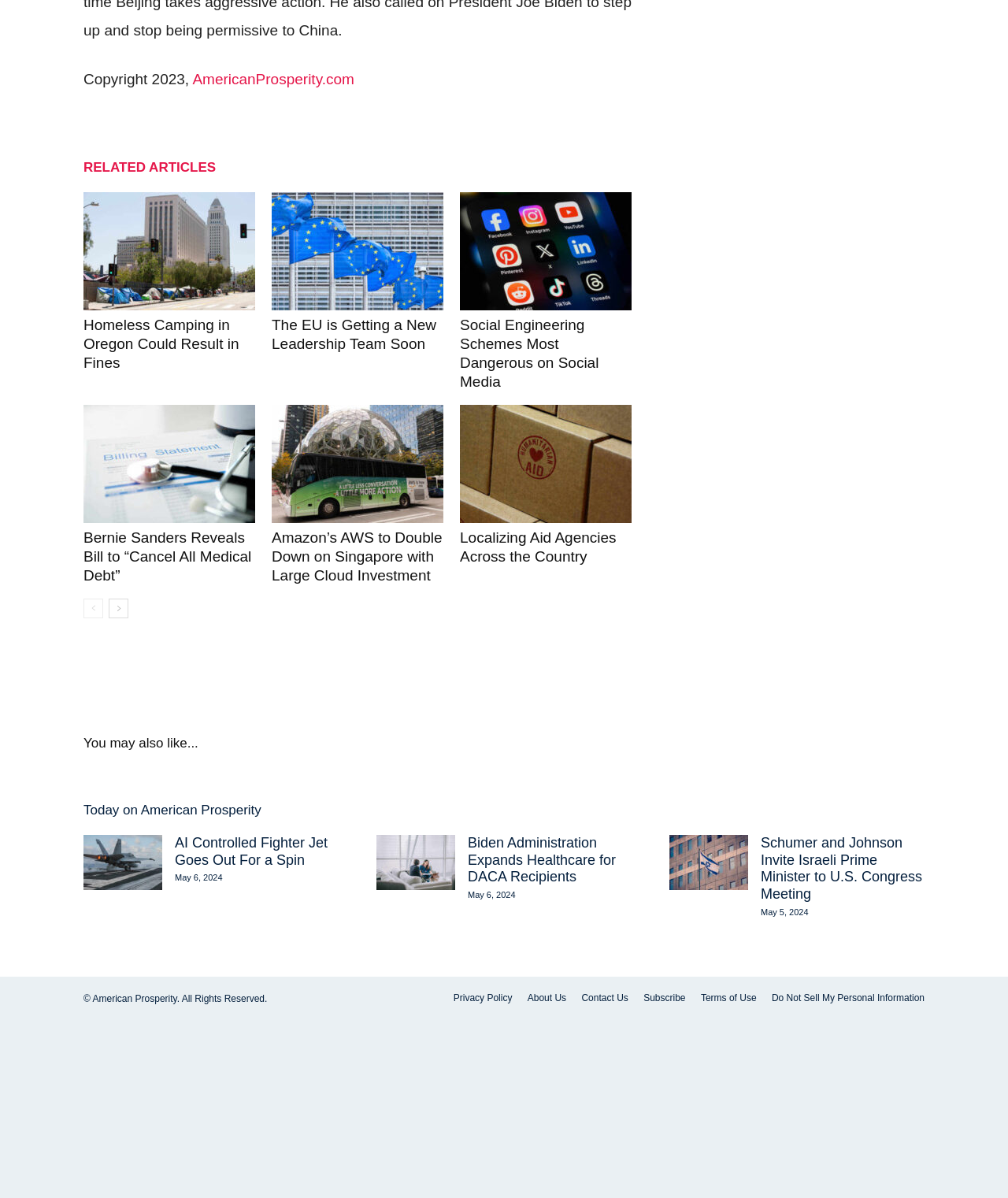Determine the bounding box coordinates for the UI element with the following description: "aria-label="next-page"". The coordinates should be four float numbers between 0 and 1, represented as [left, top, right, bottom].

[0.108, 0.5, 0.127, 0.516]